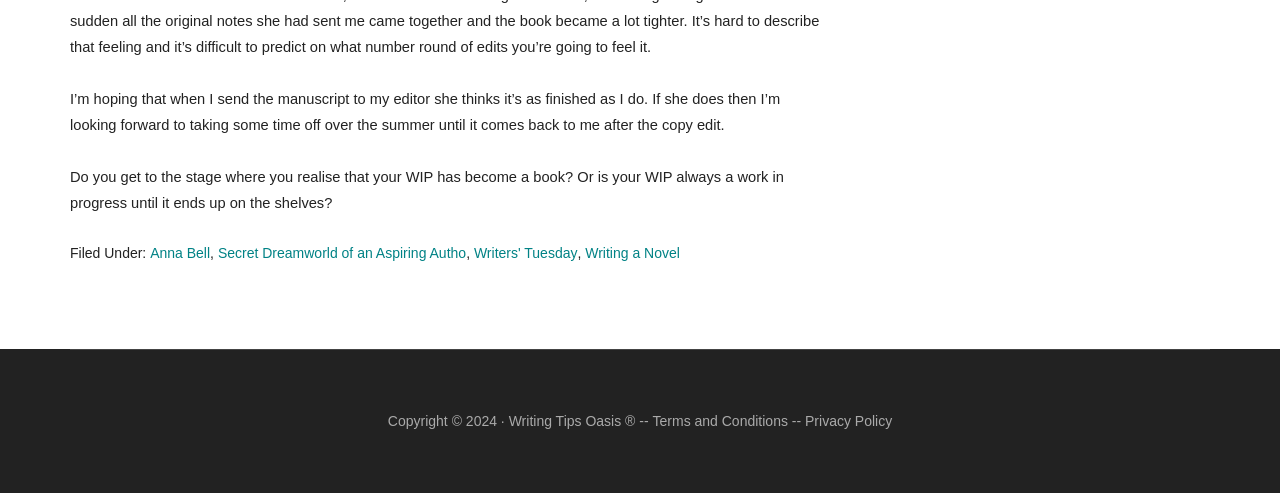Use a single word or phrase to answer the question:
What is the author's current stage in their writing process?

Finished manuscript